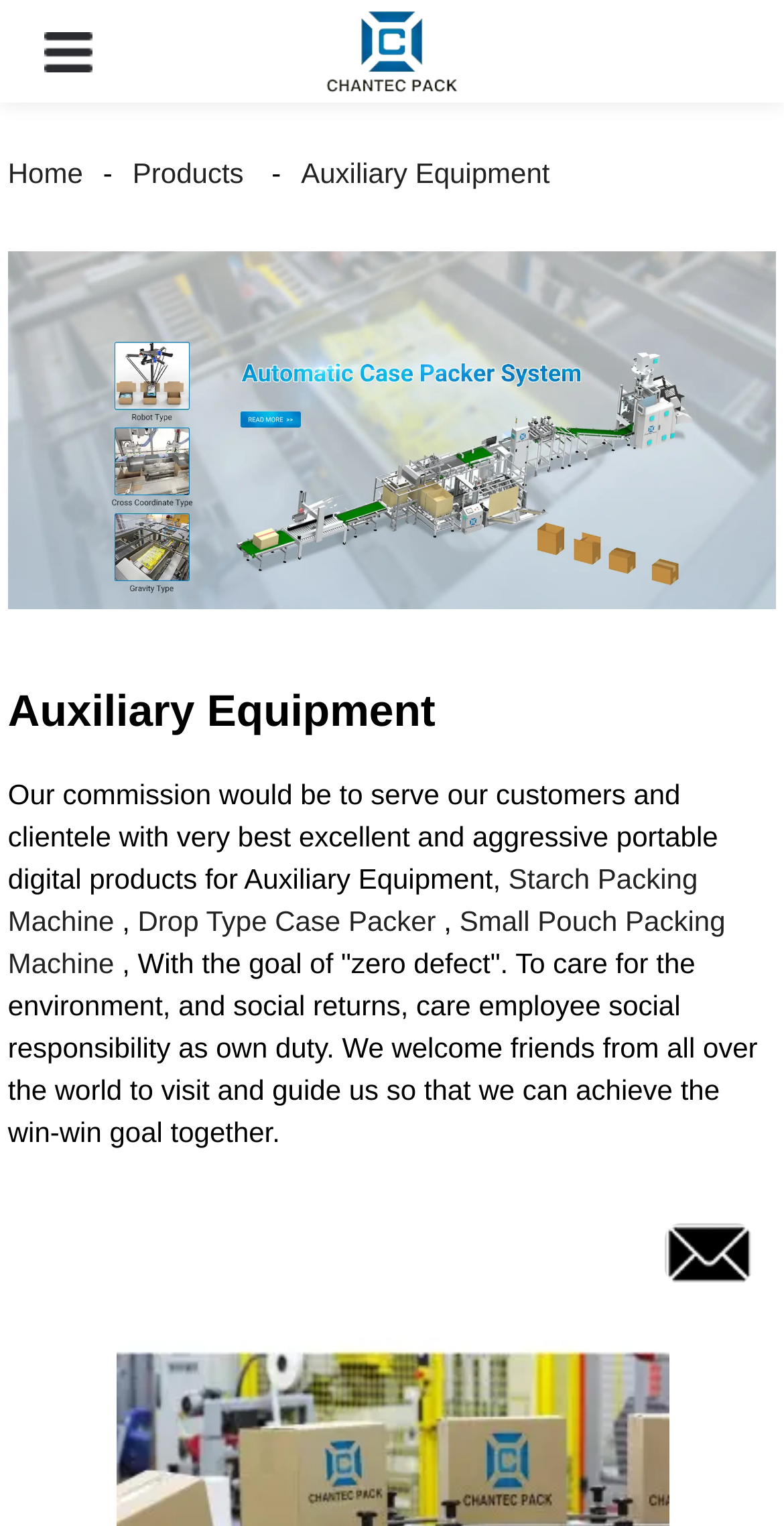How many items are in the carousel?
Kindly give a detailed and elaborate answer to the question.

The number of items in the carousel can be determined by the buttons 'Previous item in carousel (1 of 3)' and 'Next item in carousel (2 of 3)', which indicate that there are 3 items in total.